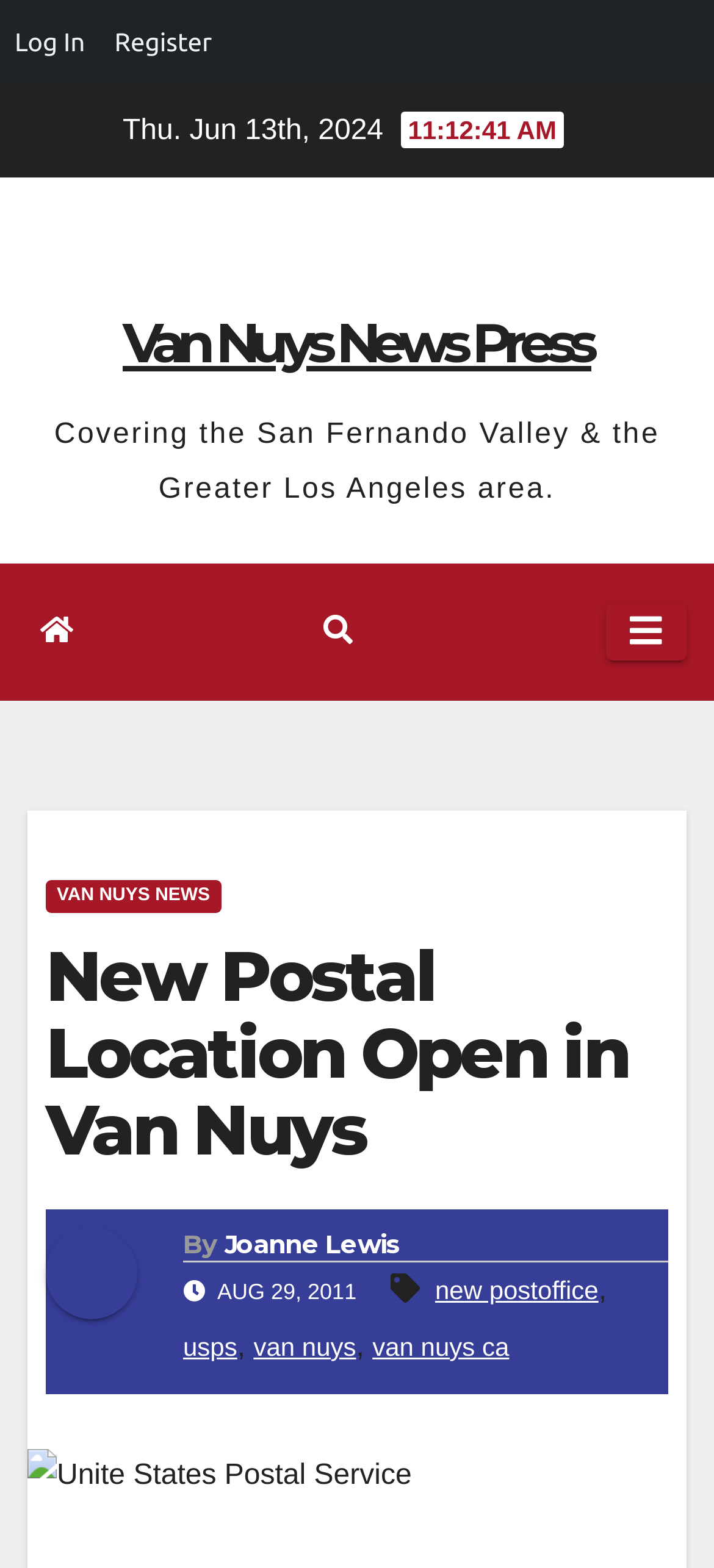Using details from the image, please answer the following question comprehensively:
Who is the author of the news article?

I found the author of the news article by looking at the link element that says 'Joanne Lewis' which is located below the heading 'New Postal Location Open in Van Nuys'.